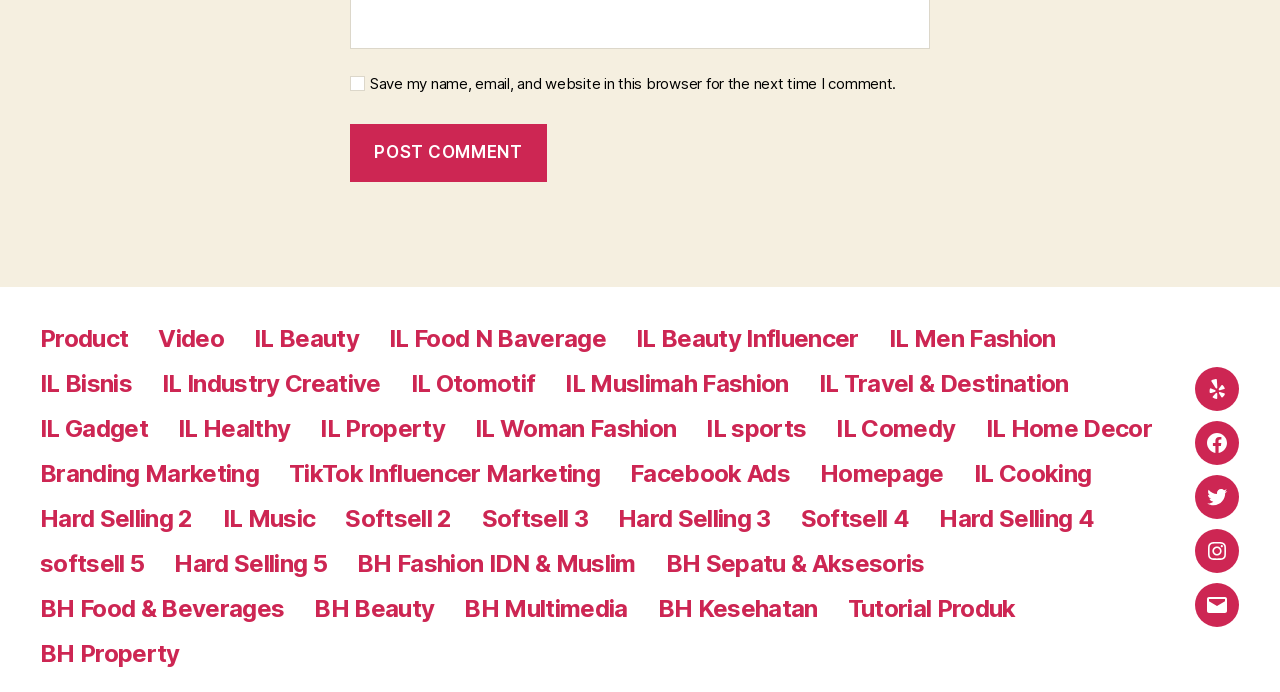How many social media links are available in the footer?
Please give a detailed answer to the question using the information shown in the image.

The footer navigation section contains a 'Social links' section with links to 'Yelp', 'Facebook', 'Twitter', 'Instagram', and 'Email'. This indicates that there are 5 social media links available in the footer.